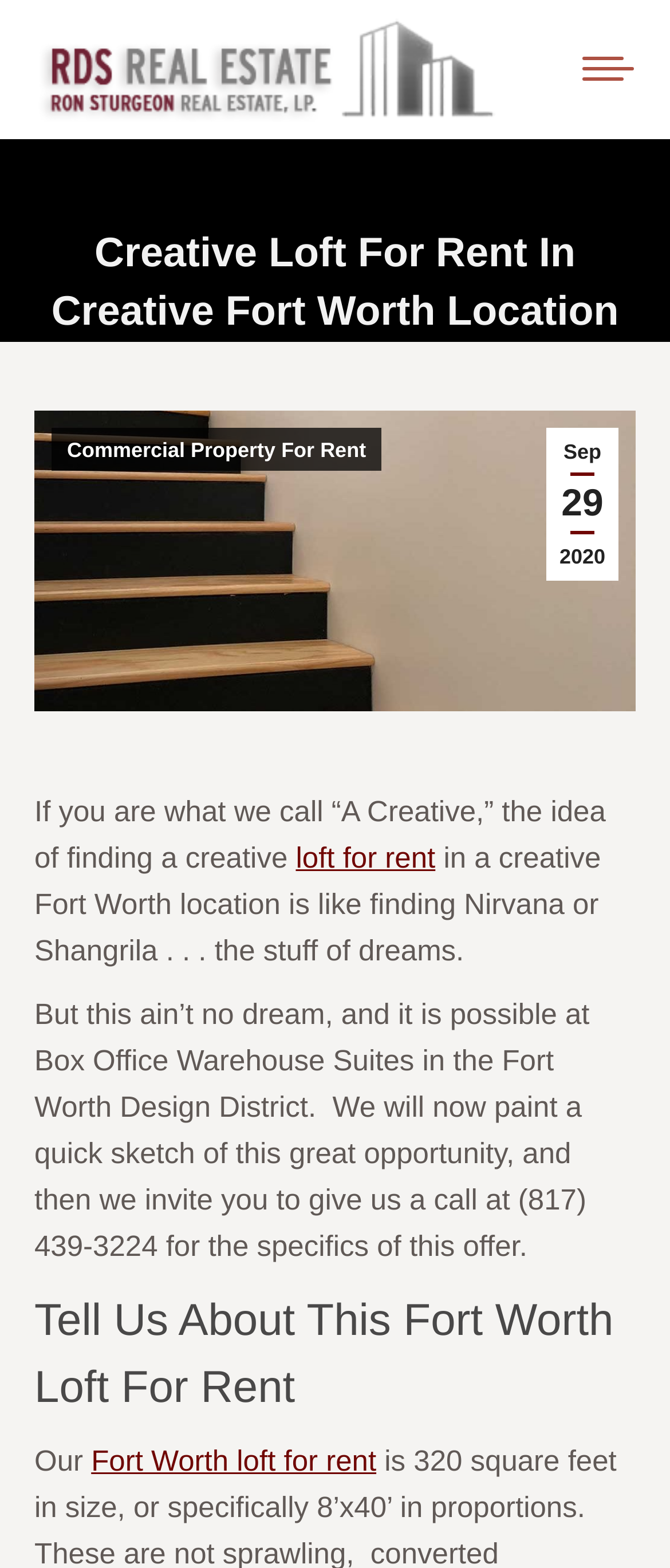What is the phone number to call for details and rates?
Refer to the image and provide a detailed answer to the question.

I found the answer by reading the text element that says 'We will now paint a quick sketch of this great opportunity, and then we invite you to give us a call at (817) 439-3224 for the specifics of this offer.' which provides the phone number to call for details and rates.